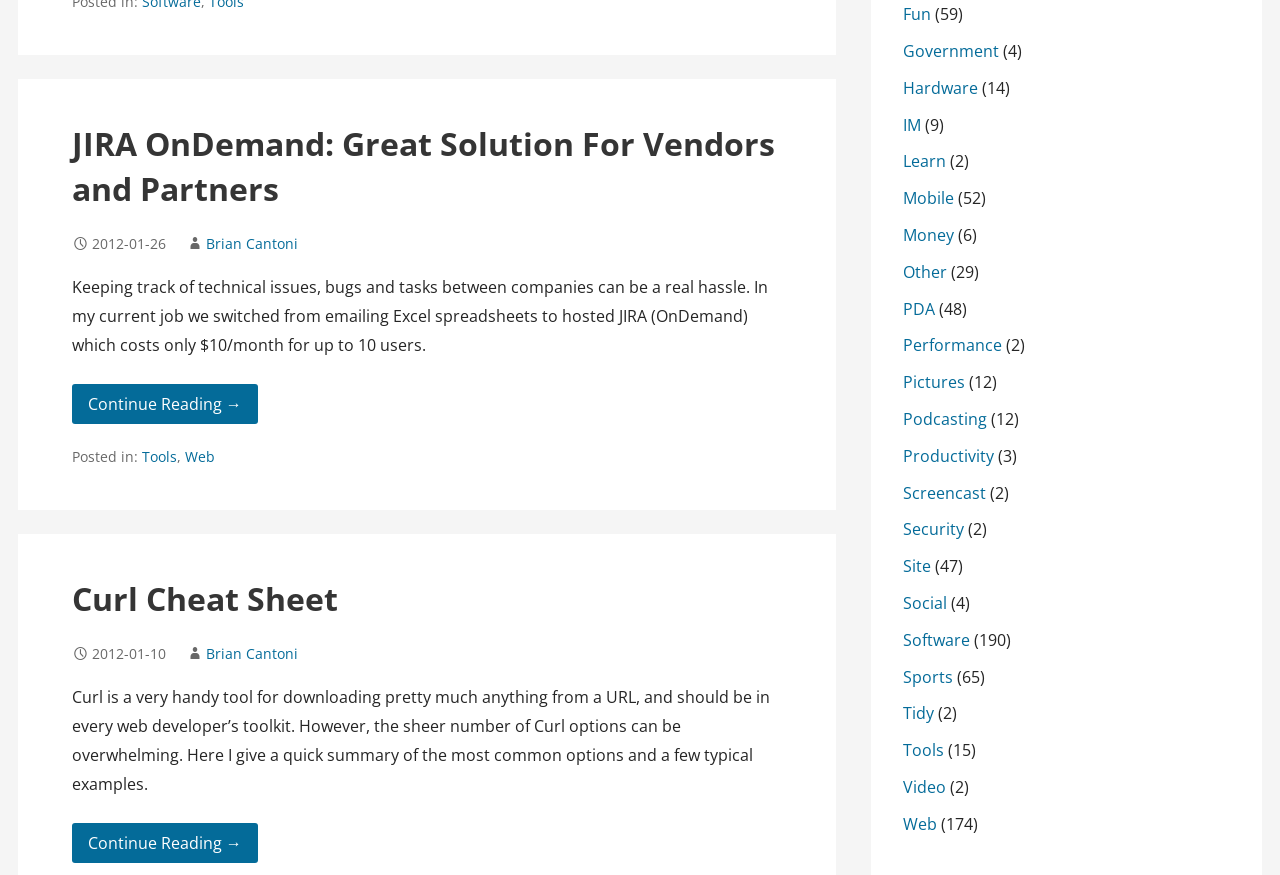Provide a brief response to the question below using a single word or phrase: 
What is the author of the first article?

Brian Cantoni